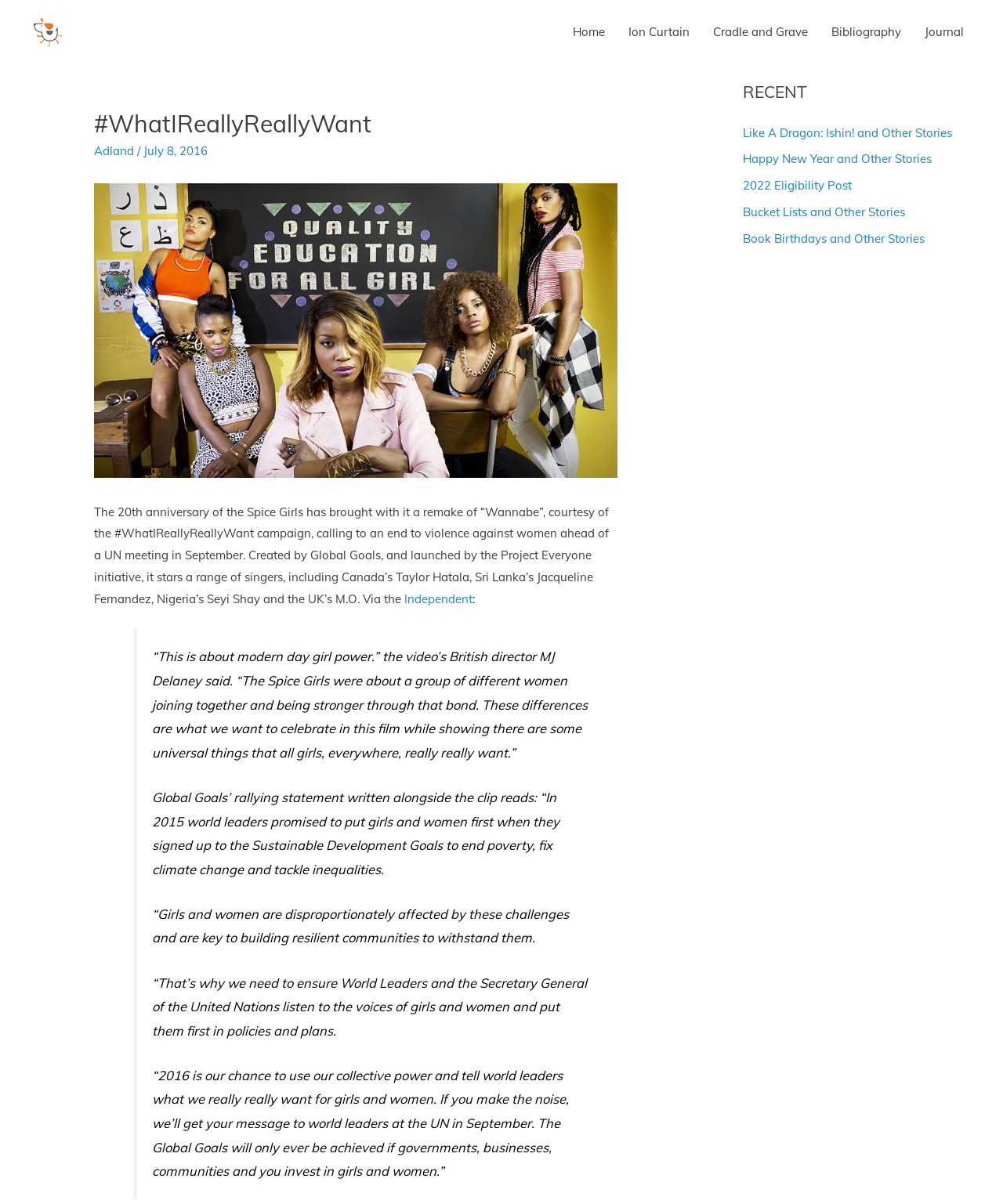Please specify the bounding box coordinates of the clickable region necessary for completing the following instruction: "Visit the 'Ion Curtain' page". The coordinates must consist of four float numbers between 0 and 1, i.e., [left, top, right, bottom].

[0.615, 0.007, 0.699, 0.046]